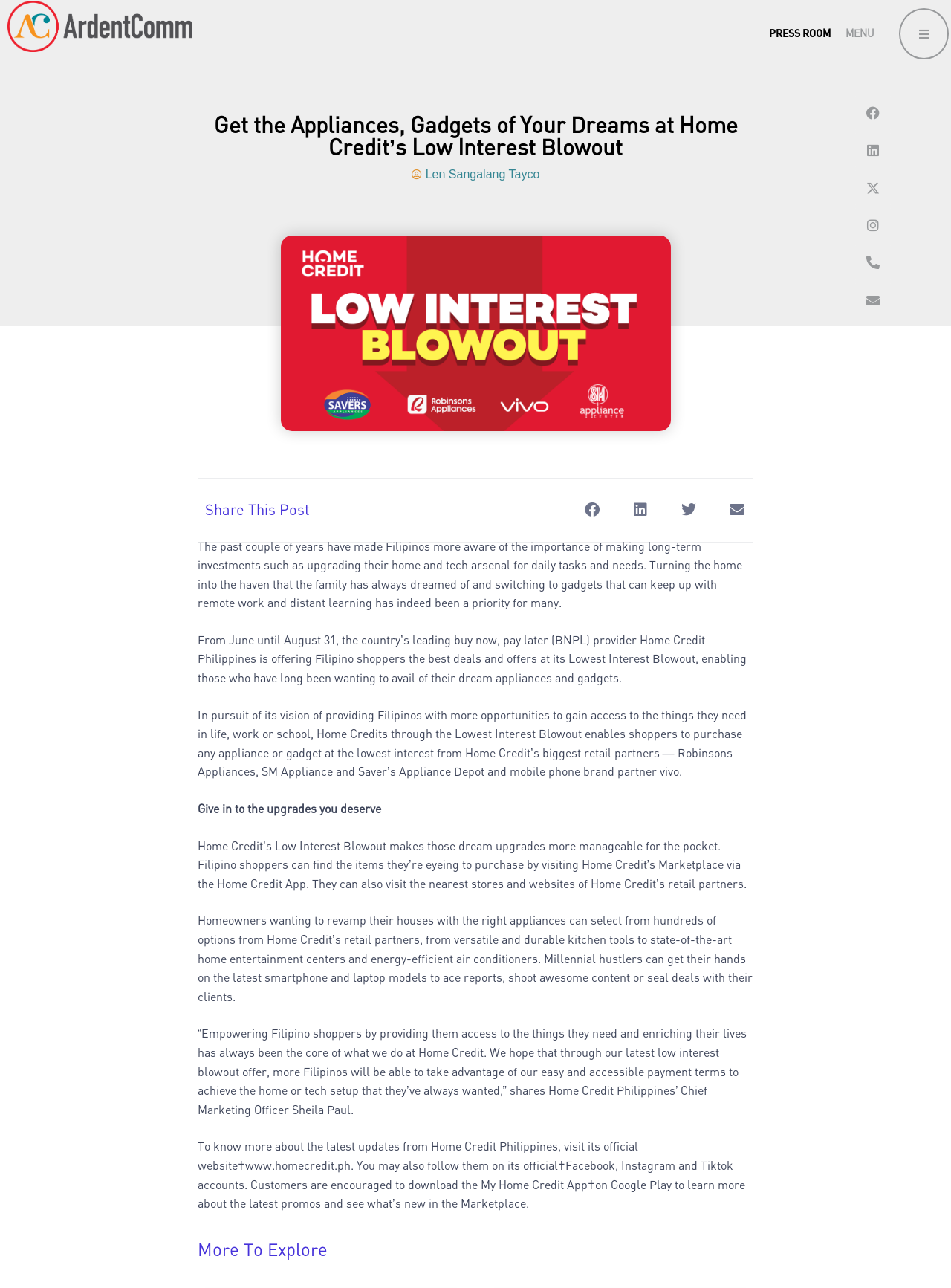Please find and report the bounding box coordinates of the element to click in order to perform the following action: "Click on PRESS ROOM heading". The coordinates should be expressed as four float numbers between 0 and 1, in the format [left, top, right, bottom].

[0.672, 0.022, 0.874, 0.03]